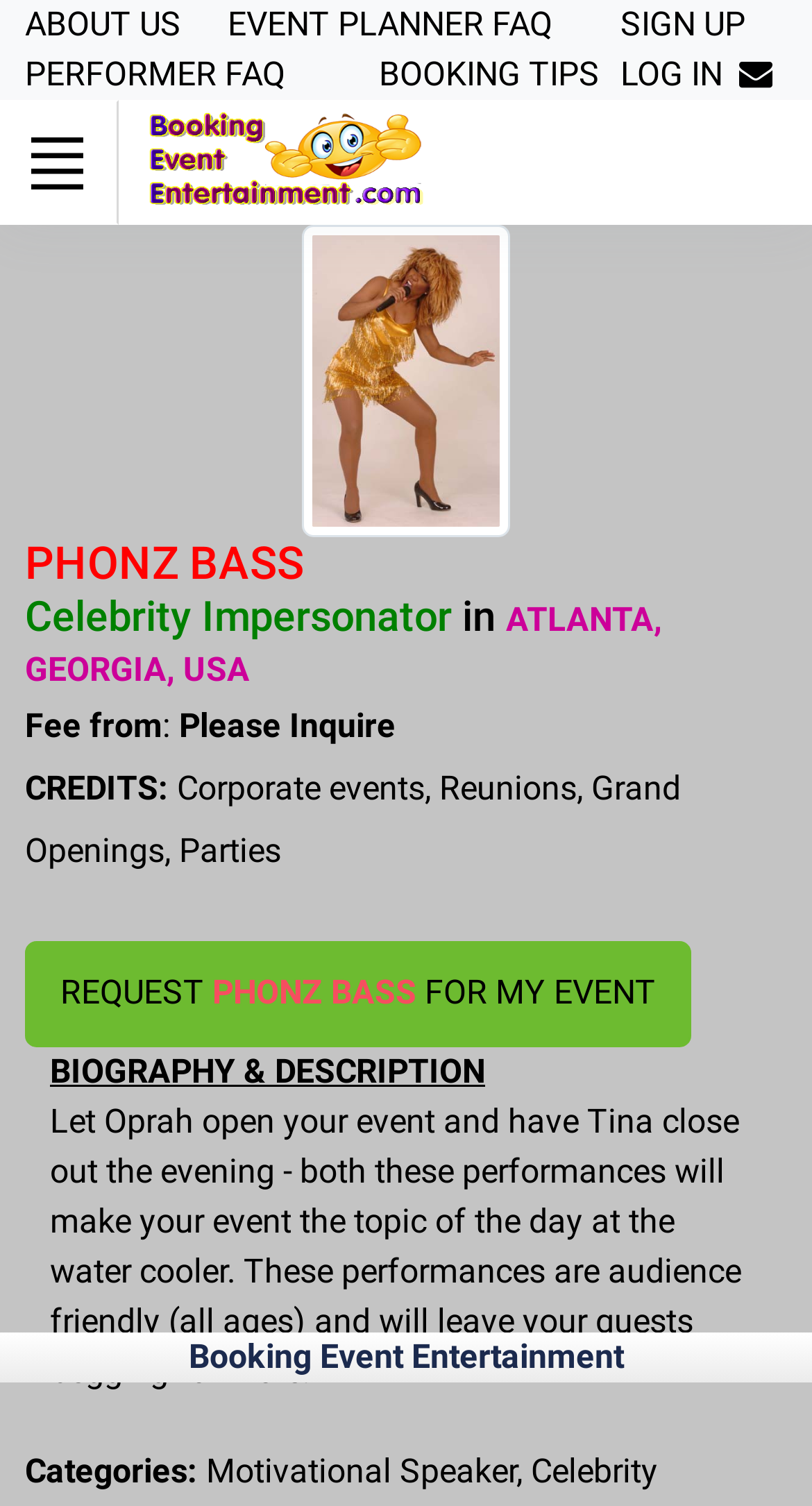Find the bounding box coordinates of the element I should click to carry out the following instruction: "Request Phonz Bass for my event".

[0.031, 0.625, 0.851, 0.695]